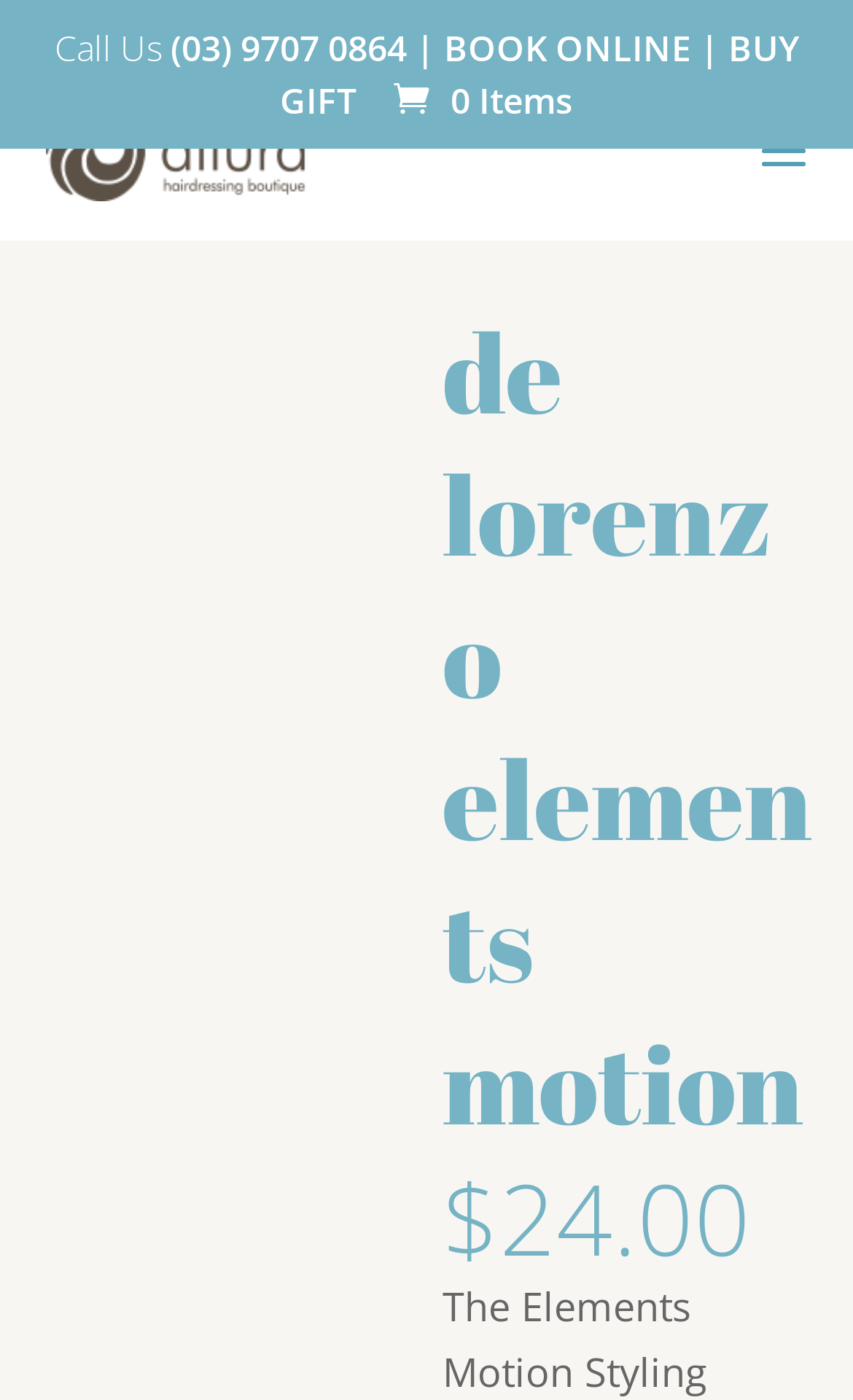Answer the following in one word or a short phrase: 
How many items are in the cart?

0 Items